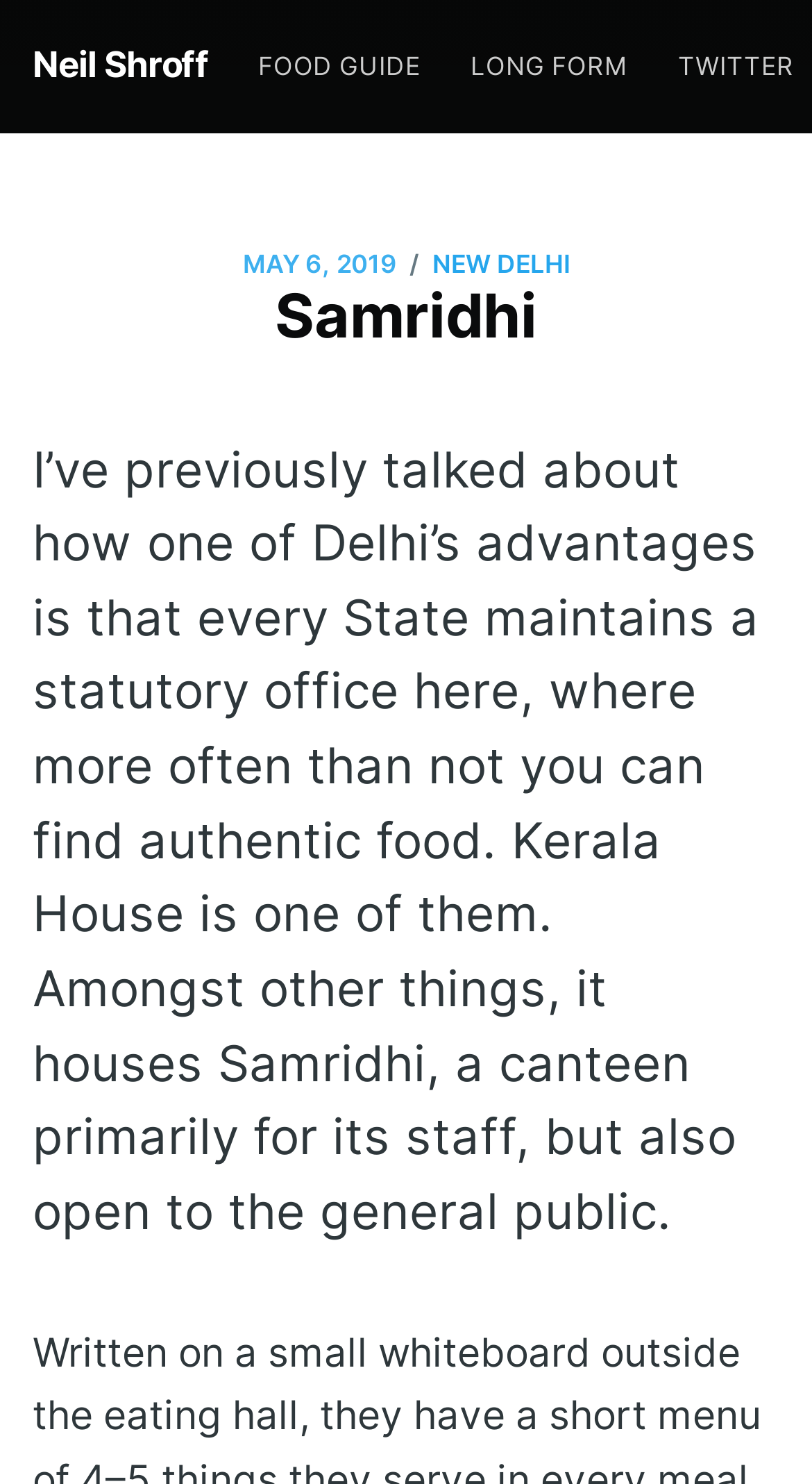Answer the following in one word or a short phrase: 
What is the date of the article?

MAY 6, 2019